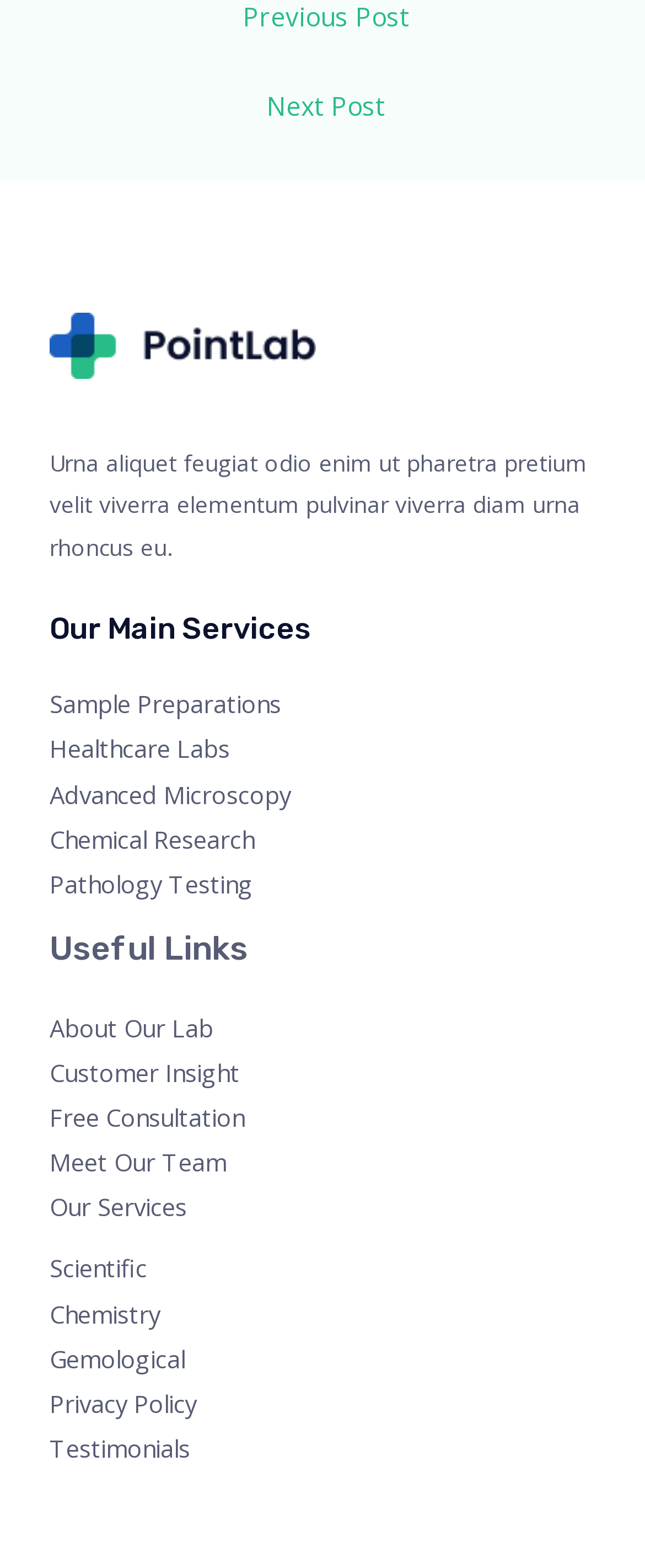Please identify the coordinates of the bounding box that should be clicked to fulfill this instruction: "Click on Next Post".

[0.025, 0.051, 0.985, 0.089]